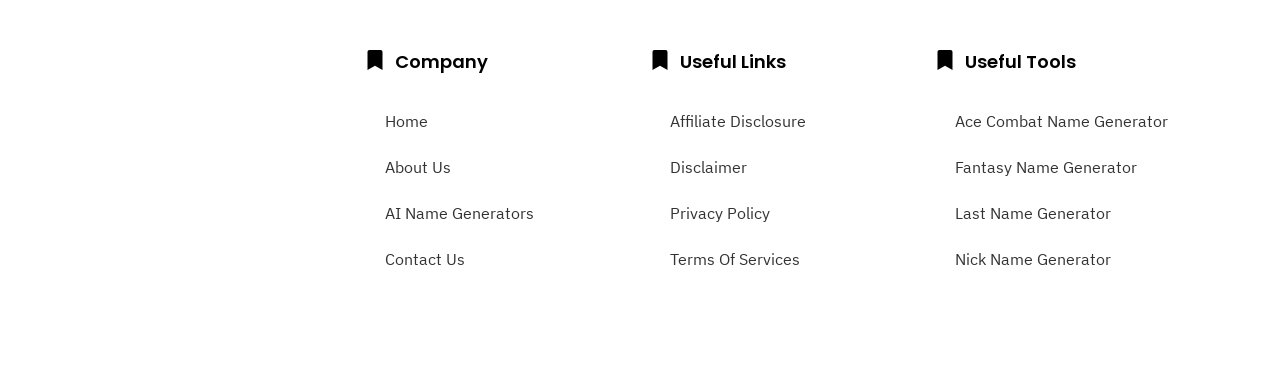How many links are under 'Useful Links'?
Answer with a single word or phrase, using the screenshot for reference.

4